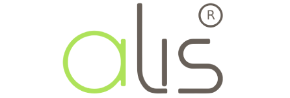What is the typography style of the logo?
Examine the image and provide an in-depth answer to the question.

The caption describes the typography of the logo as sleek and minimalistic, which reinforces the brand's focus on elegance and simplicity.